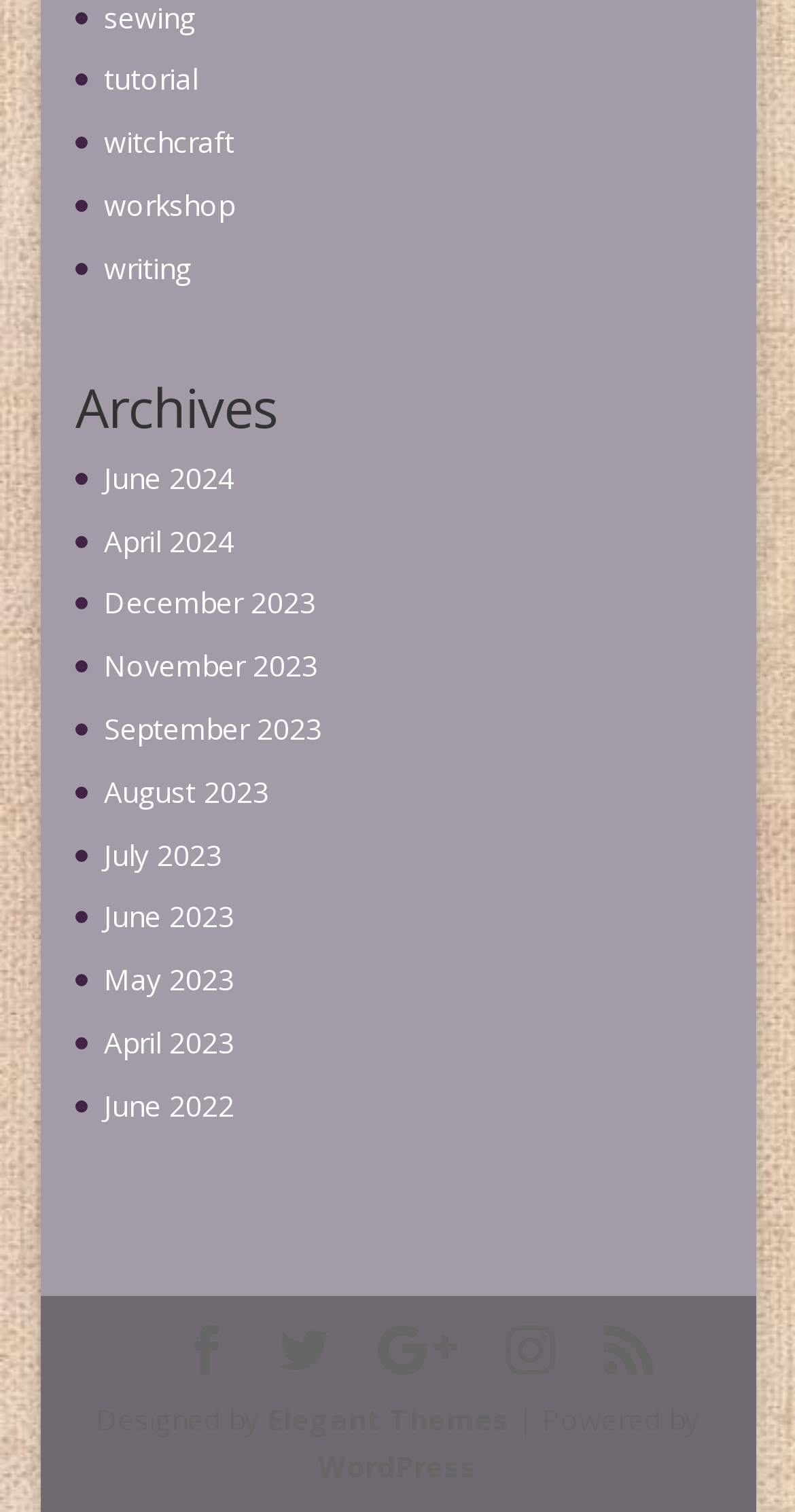Please give the bounding box coordinates of the area that should be clicked to fulfill the following instruction: "check WordPress". The coordinates should be in the format of four float numbers from 0 to 1, i.e., [left, top, right, bottom].

[0.4, 0.957, 0.6, 0.983]